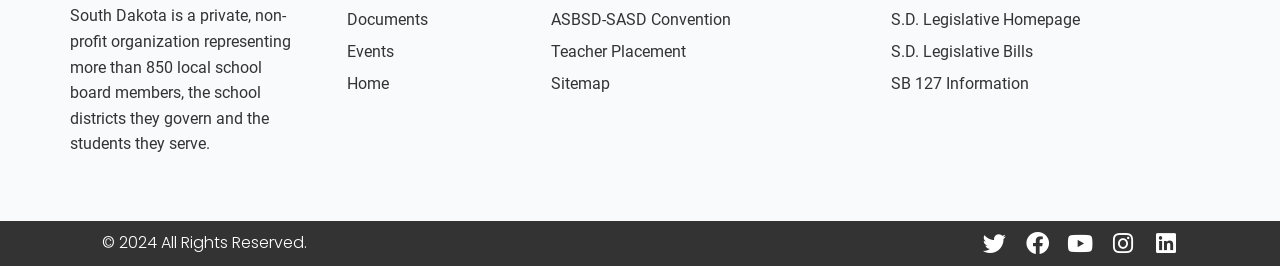Using the information in the image, give a comprehensive answer to the question: 
How many social media links are at the bottom right?

I counted the number of links at the bottom right of the webpage, which are Twitter, Facebook, Youtube, Instagram, and Linkedin, and found that there are 5 social media links.